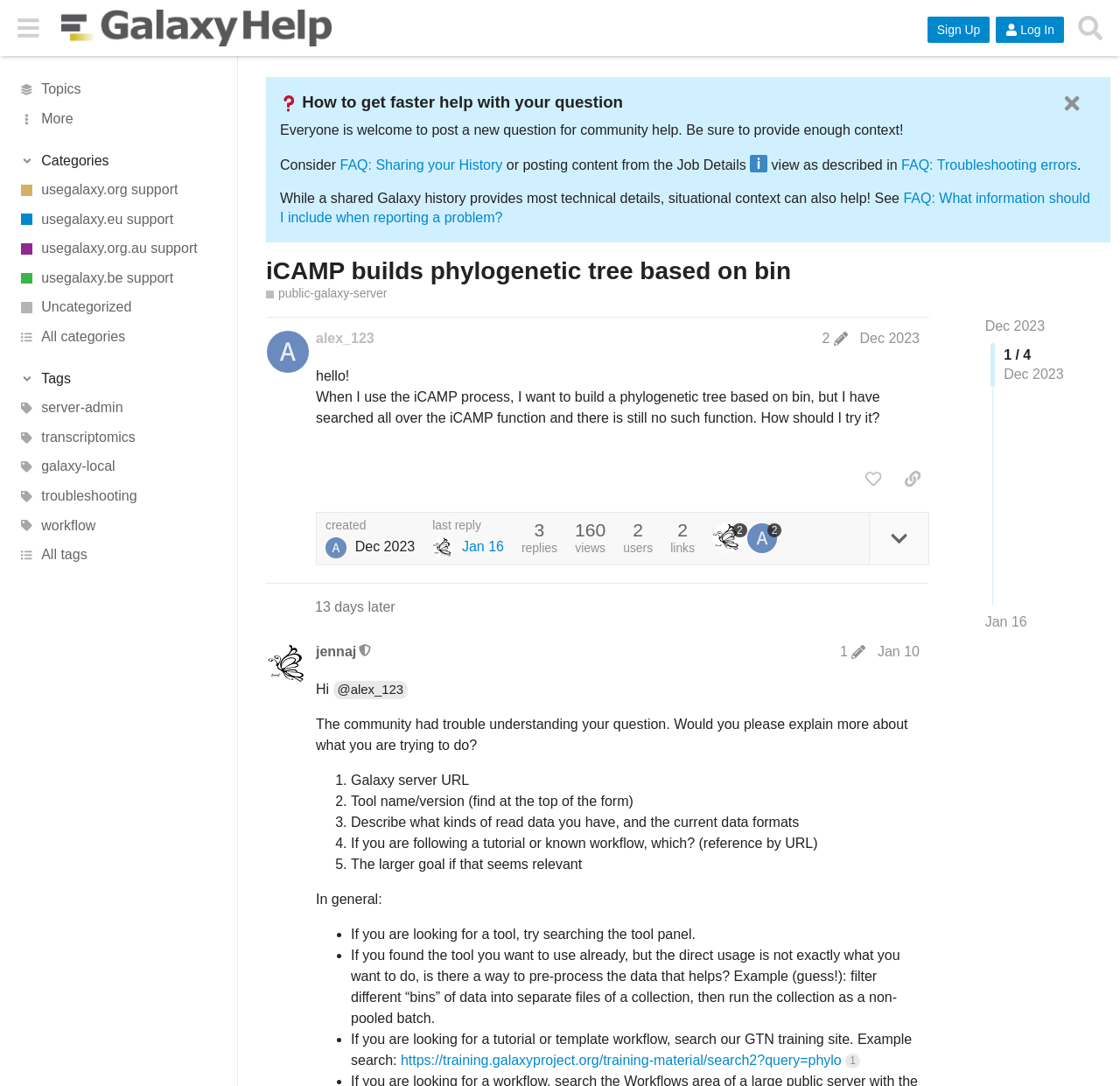What is the category of the post by alex_123?
Please give a detailed answer to the question using the information shown in the image.

The category of the post by alex_123 can be found in the tags section of the post, where it is written as 'public-galaxy-server'.